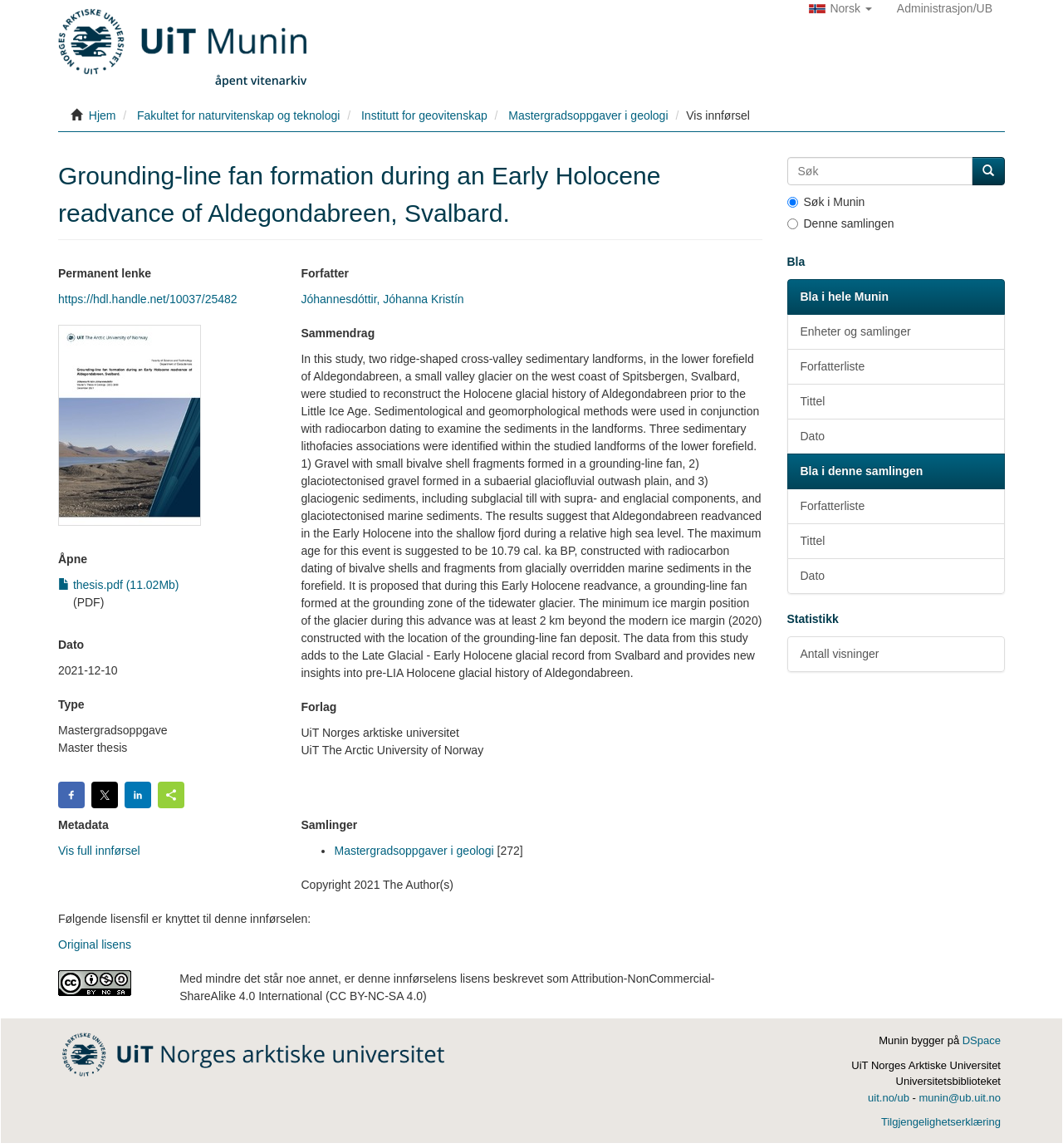Please find the bounding box coordinates of the section that needs to be clicked to achieve this instruction: "View full metadata by clicking 'Vis full innførsel'".

[0.055, 0.735, 0.132, 0.747]